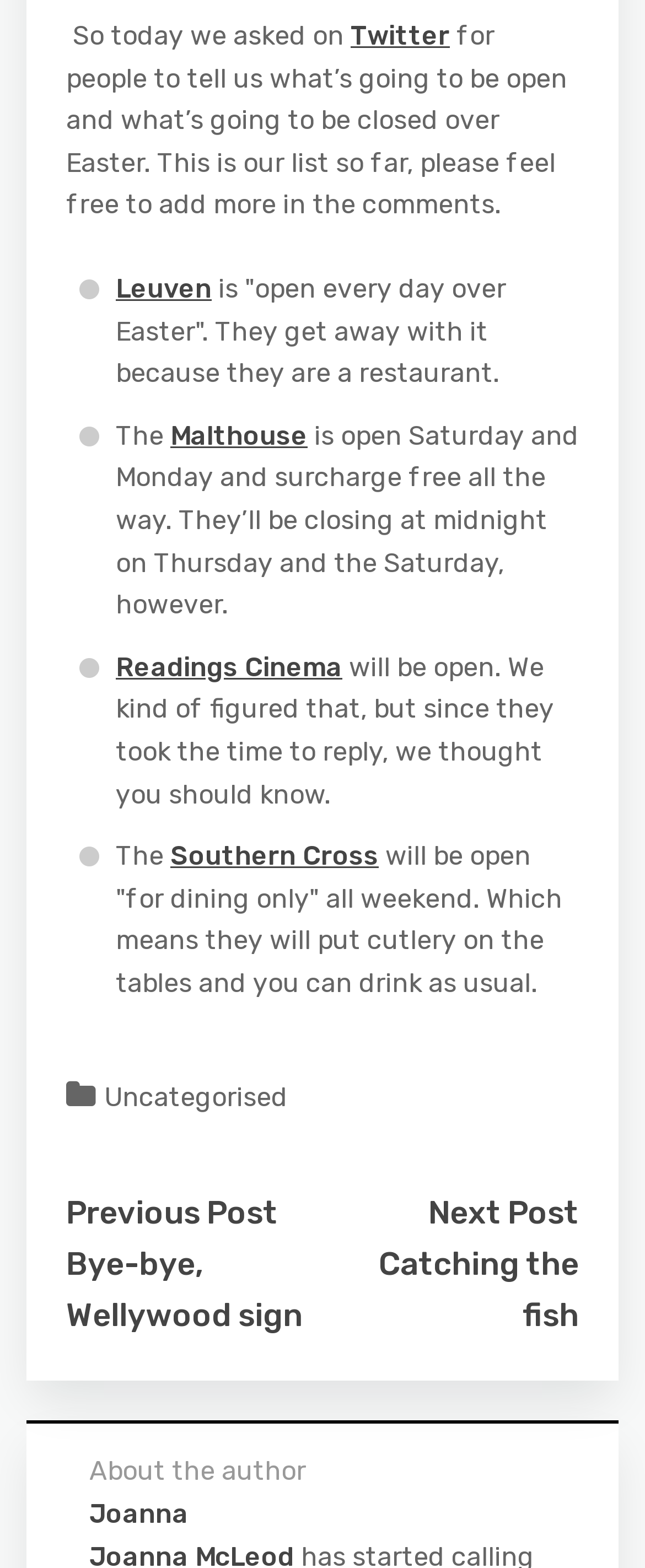Determine the bounding box for the described HTML element: "Readings Cinema". Ensure the coordinates are four float numbers between 0 and 1 in the format [left, top, right, bottom].

[0.179, 0.415, 0.531, 0.435]